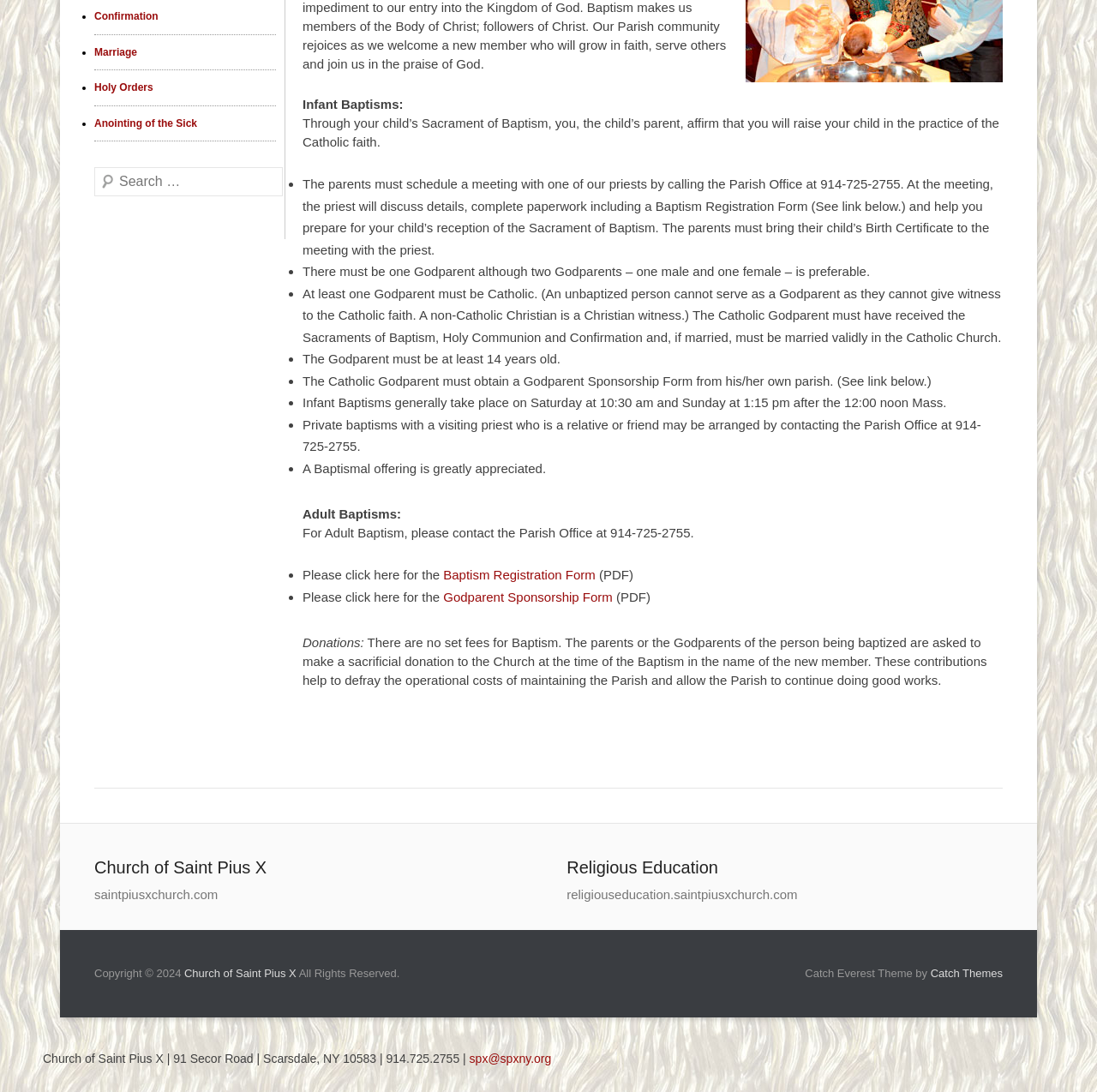Given the element description Baptism Registration Form, predict the bounding box coordinates for the UI element in the webpage screenshot. The format should be (top-left x, top-left y, bottom-right x, bottom-right y), and the values should be between 0 and 1.

[0.404, 0.52, 0.543, 0.533]